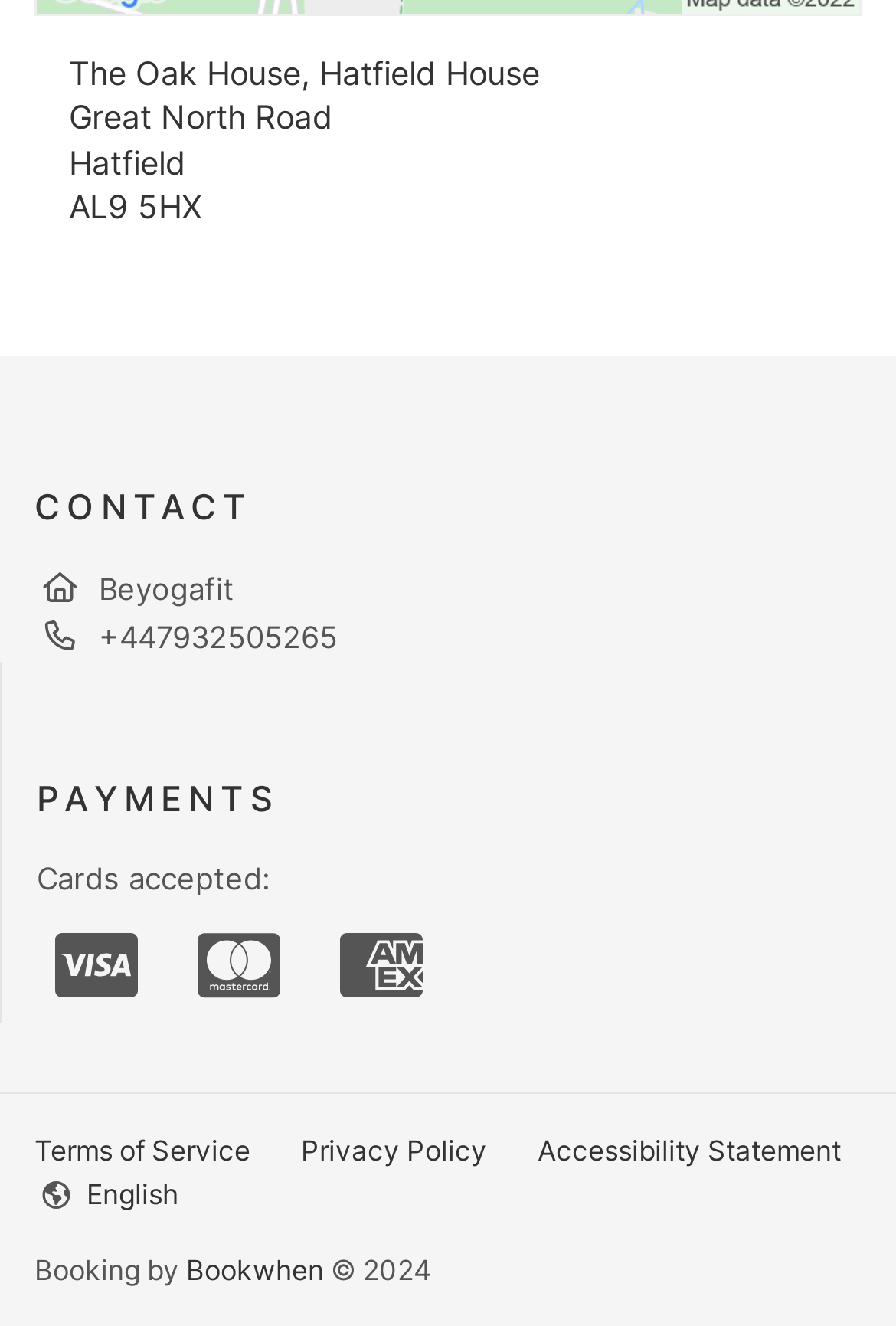What is the address of The Oak House?
Provide a one-word or short-phrase answer based on the image.

Great North Road, Hatfield, AL9 5HX